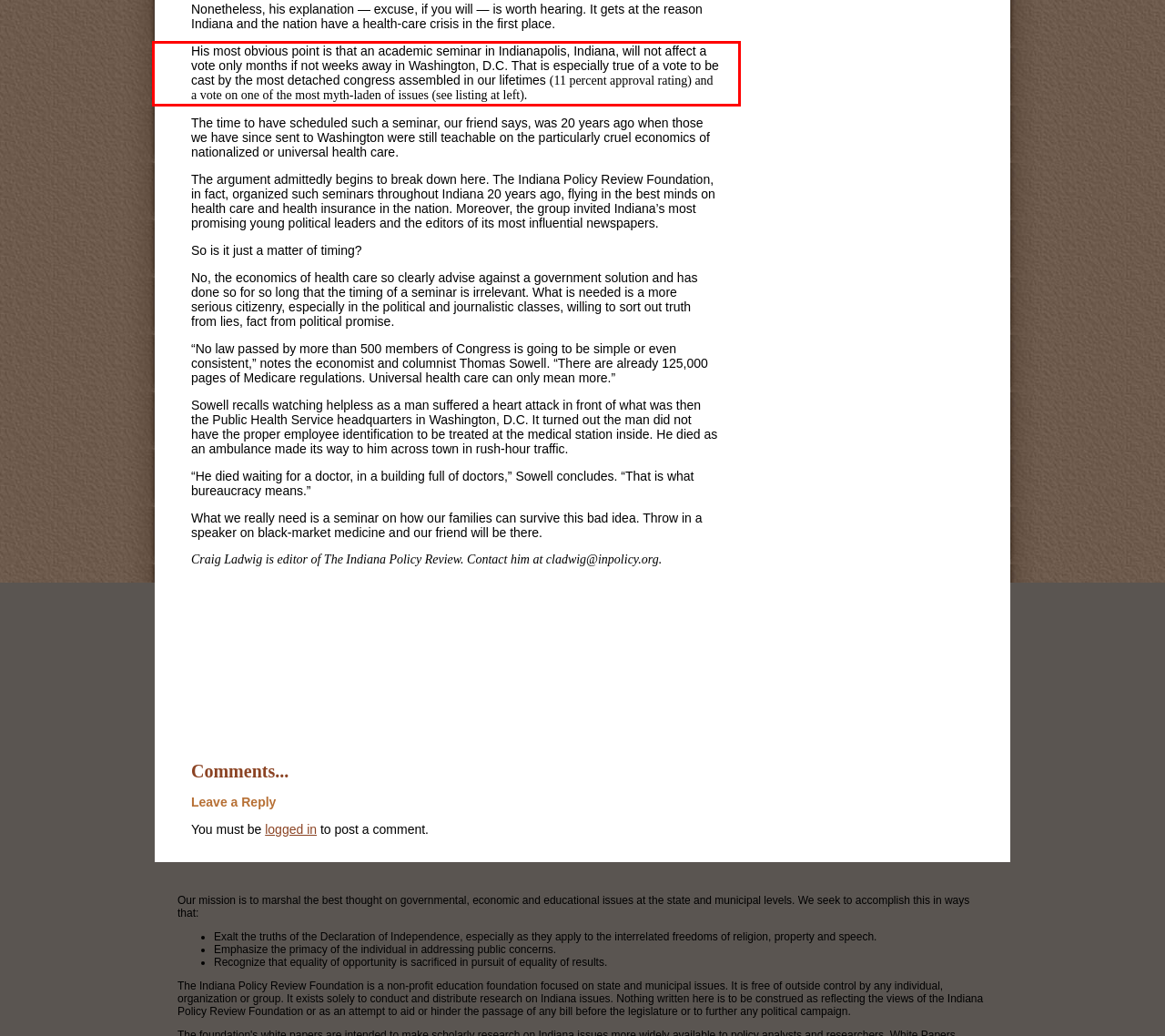Observe the screenshot of the webpage that includes a red rectangle bounding box. Conduct OCR on the content inside this red bounding box and generate the text.

His most obvious point is that an academic seminar in Indianapolis, Indiana, will not affect a vote only months if not weeks away in Washington, D.C. That is especially true of a vote to be cast by the most detached congress assembled in our lifetimes (11 percent approval rating) and a vote on one of the most myth-laden of issues (see listing at left).